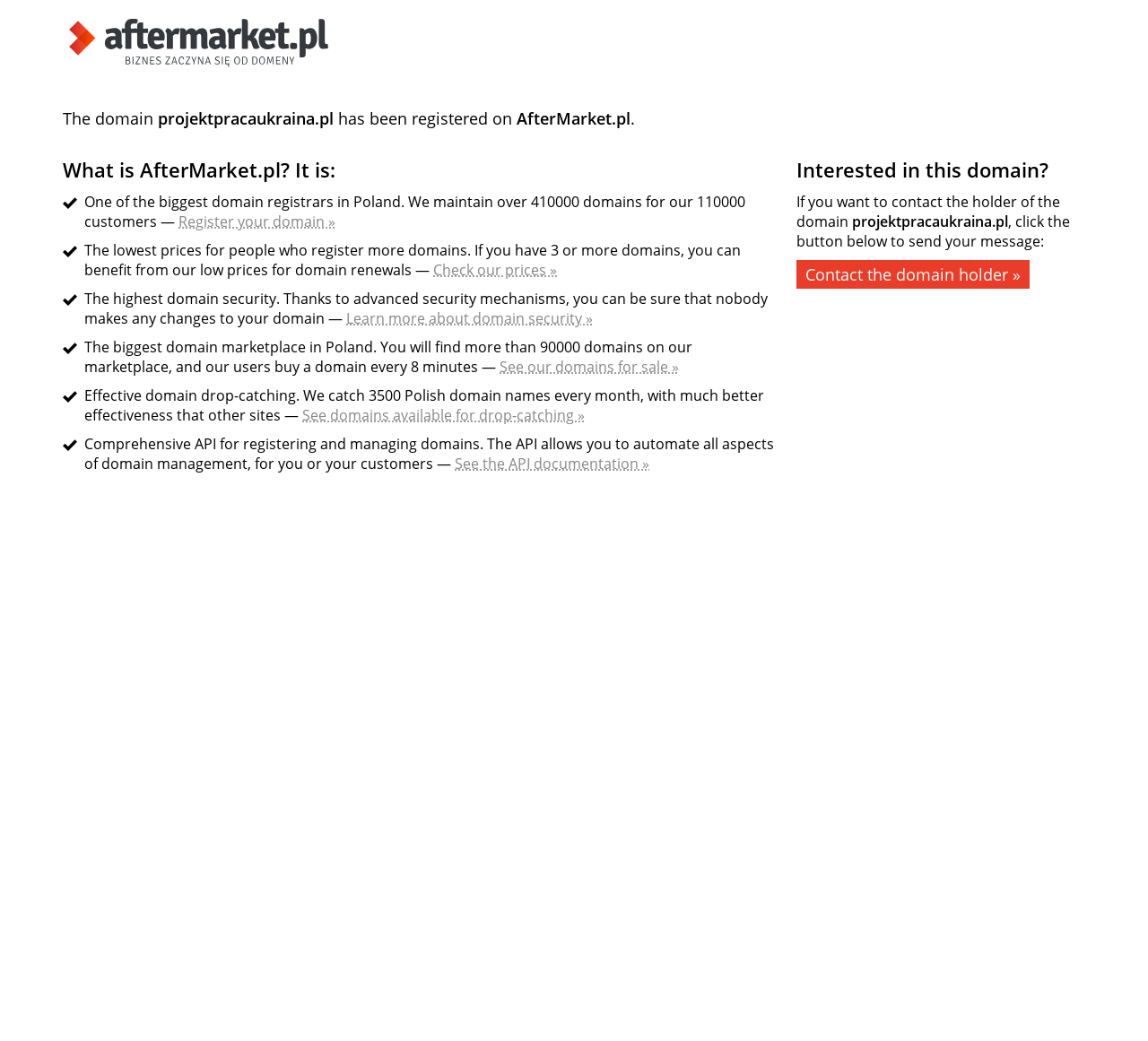What is AfterMarket.pl?
Please provide an in-depth and detailed response to the question.

The heading element with ID 30 asks 'What is AfterMarket.pl?' and the subsequent static text elements provide the answer, describing AfterMarket.pl as one of the biggest domain registrars in Poland.